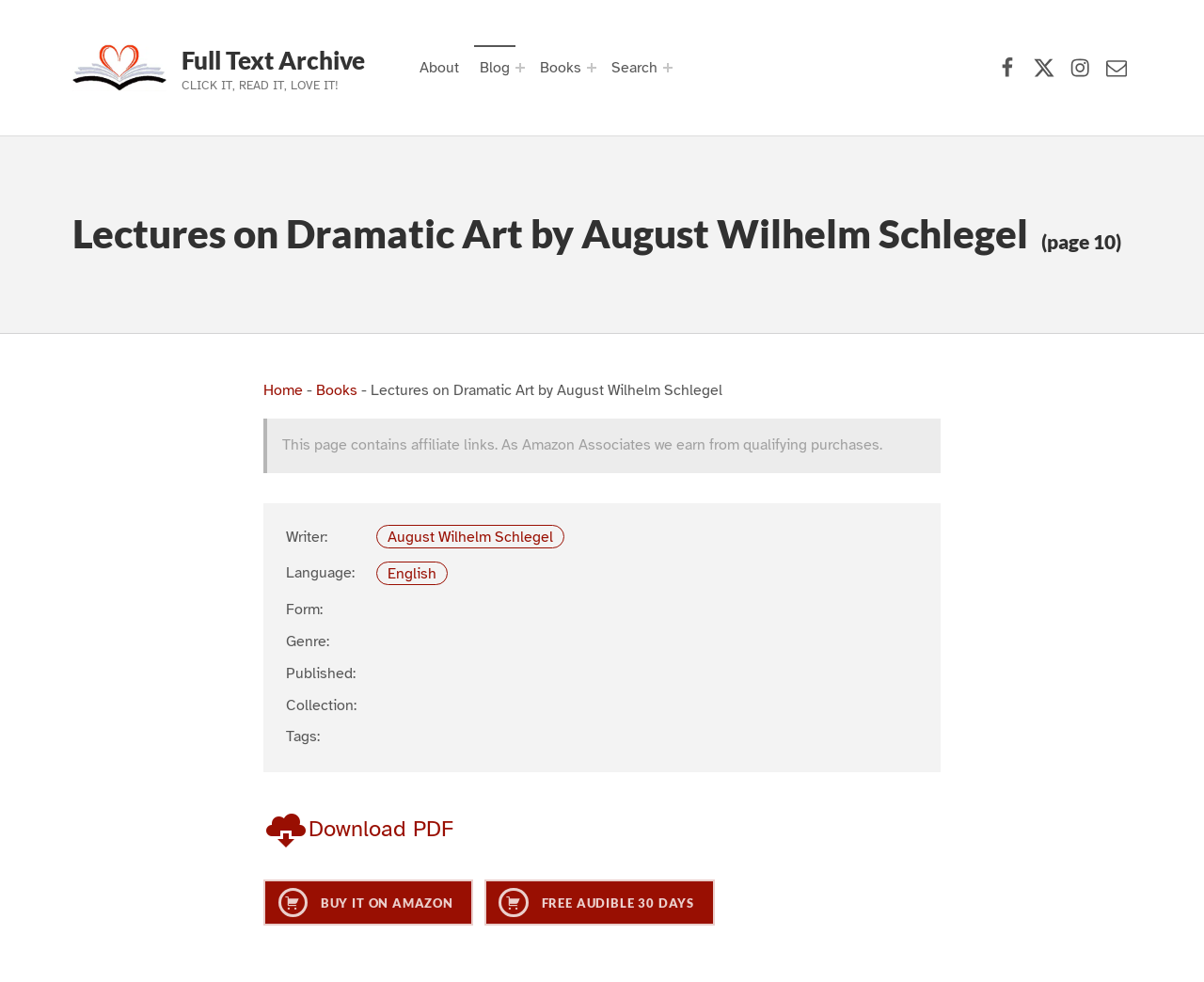What is the logo at the top left corner?
From the image, respond using a single word or phrase.

Full Text Archive Logo